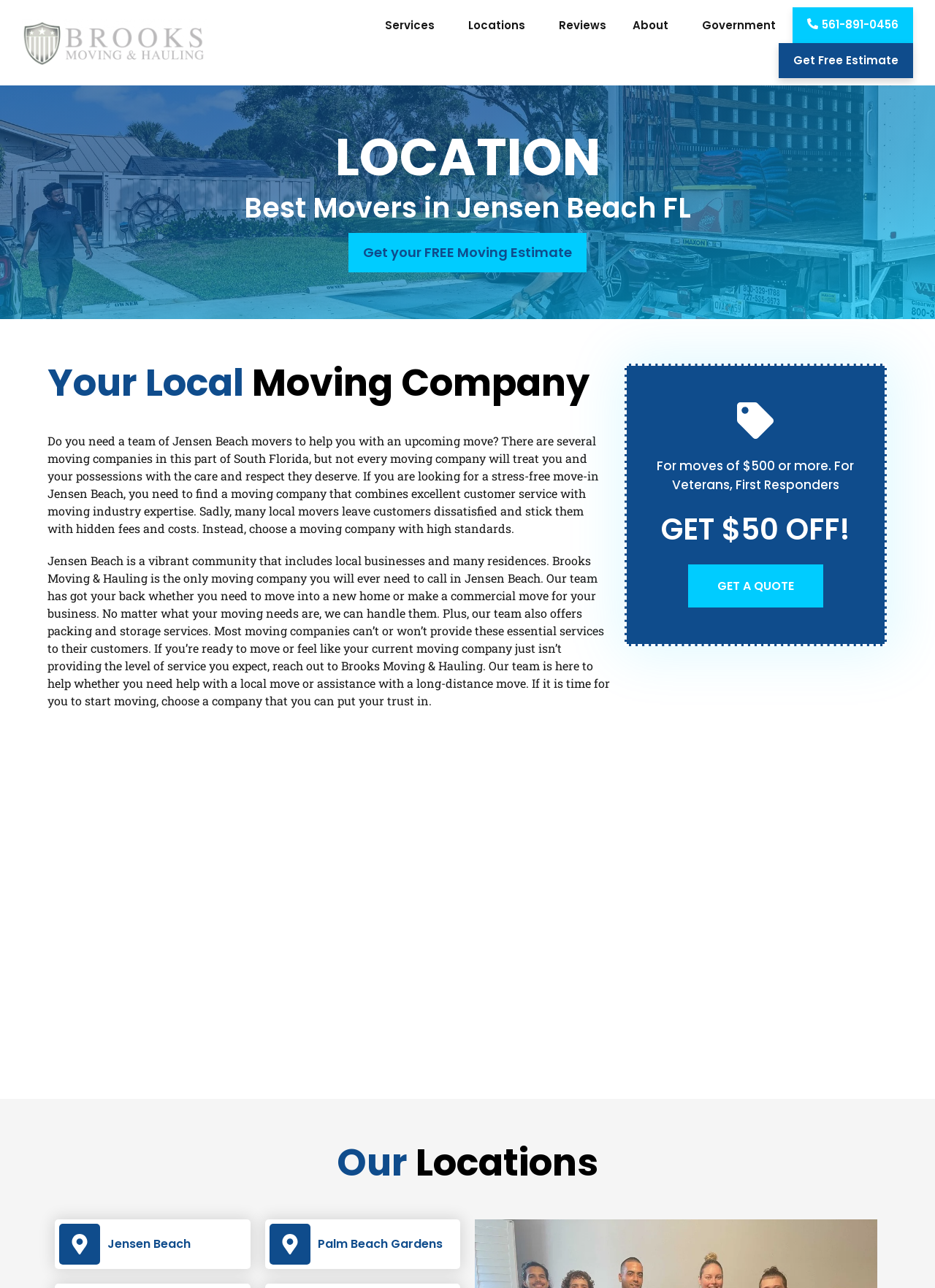Can you specify the bounding box coordinates for the region that should be clicked to fulfill this instruction: "Learn more about services".

[0.398, 0.008, 0.487, 0.031]